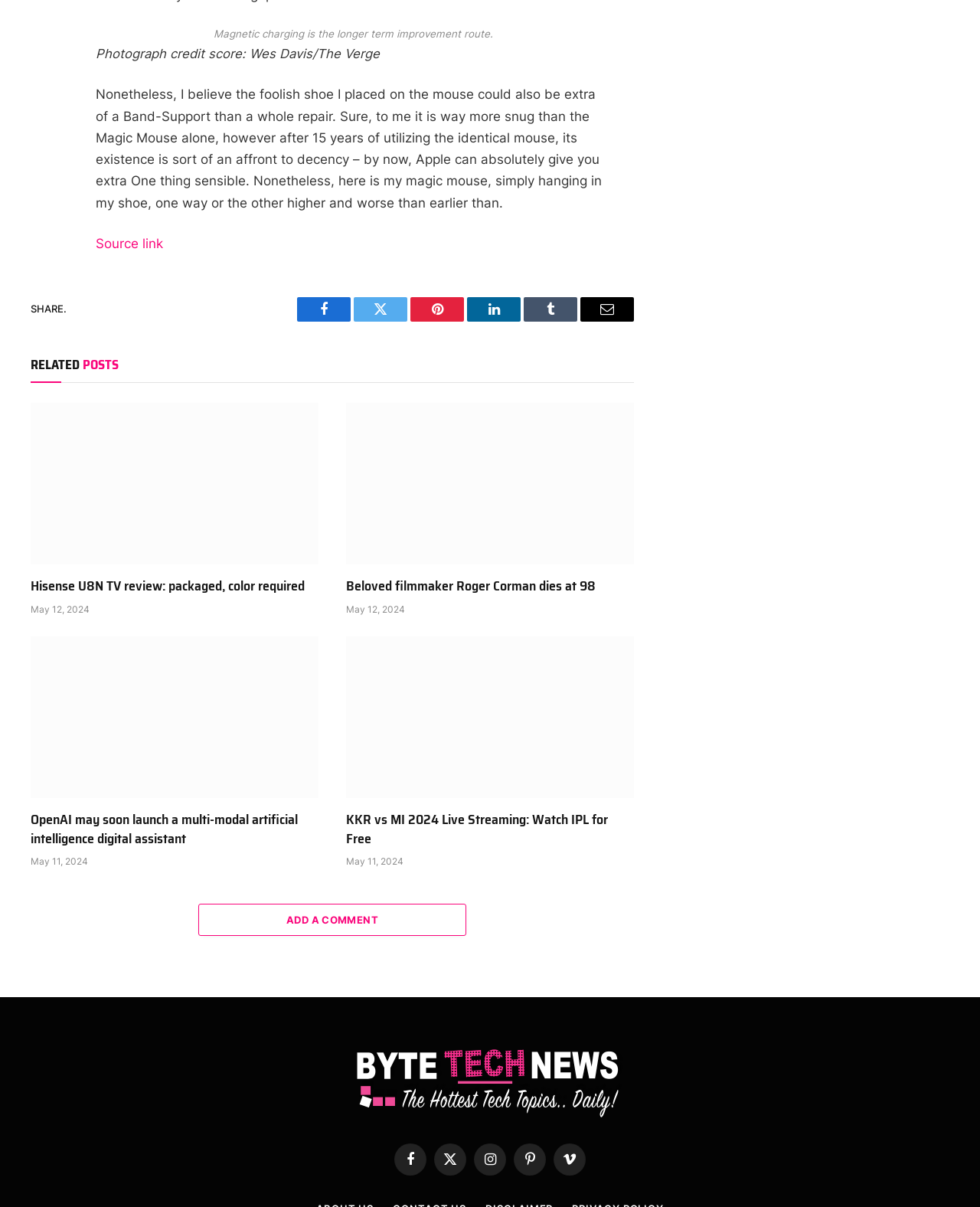Determine the bounding box of the UI component based on this description: "X (Twitter)". The bounding box coordinates should be four float values between 0 and 1, i.e., [left, top, right, bottom].

[0.443, 0.947, 0.476, 0.974]